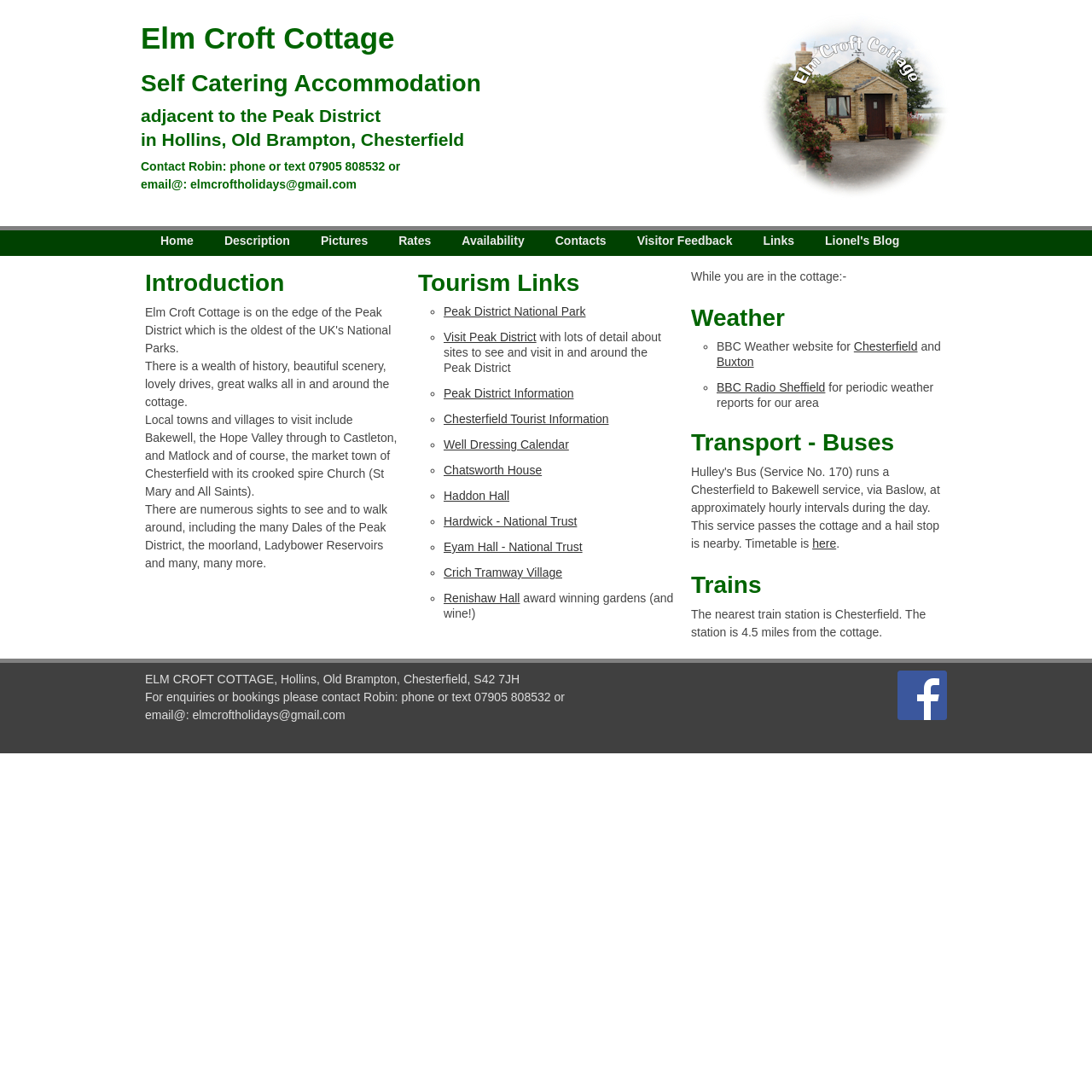Please provide a detailed answer to the question below based on the screenshot: 
What is the nearest train station to the cottage?

According to the webpage, the nearest train station to the cottage is Chesterfield, which is 4.5 miles from the cottage.